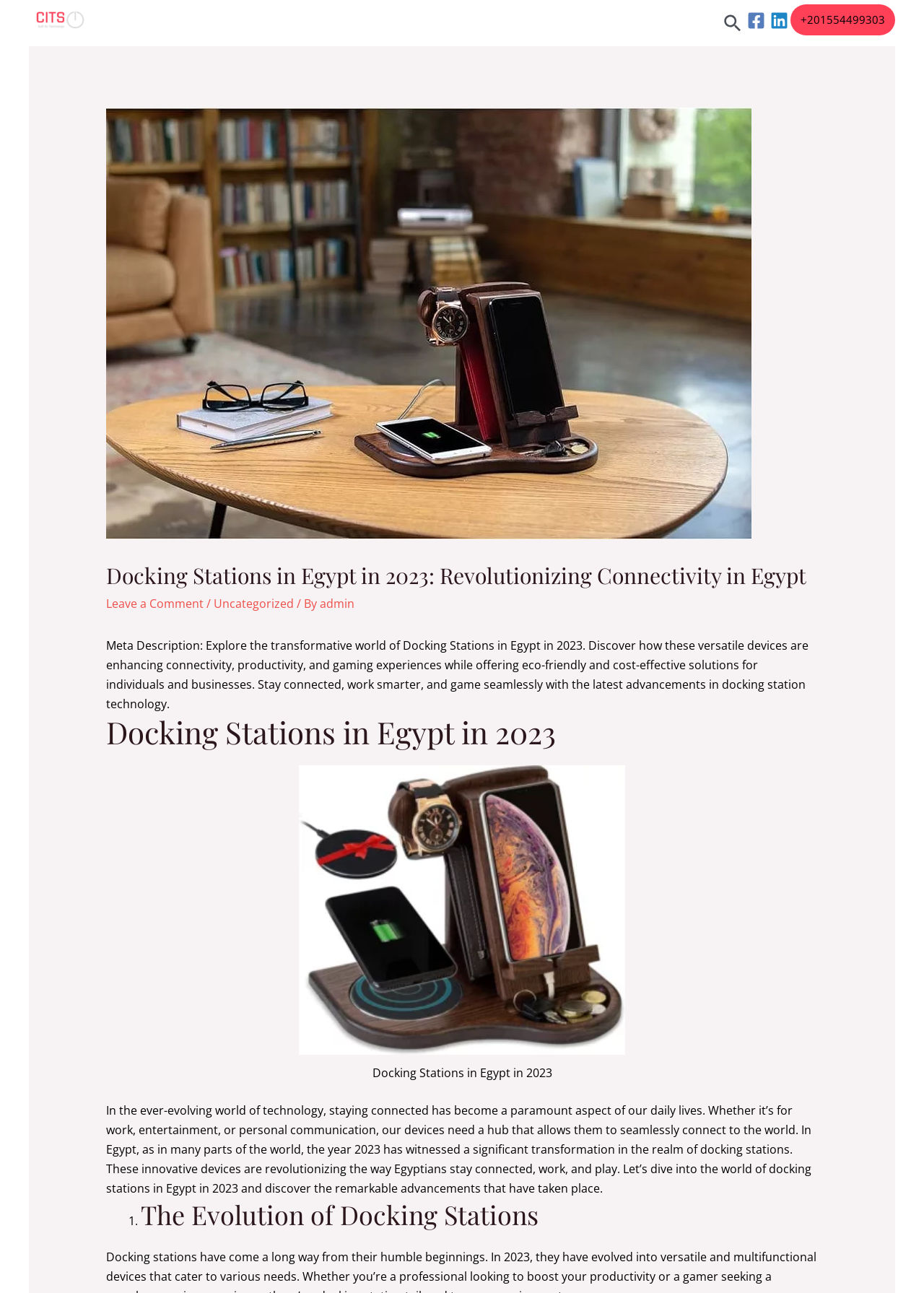Find the bounding box coordinates of the element to click in order to complete the given instruction: "Search using the search icon."

[0.783, 0.005, 0.803, 0.025]